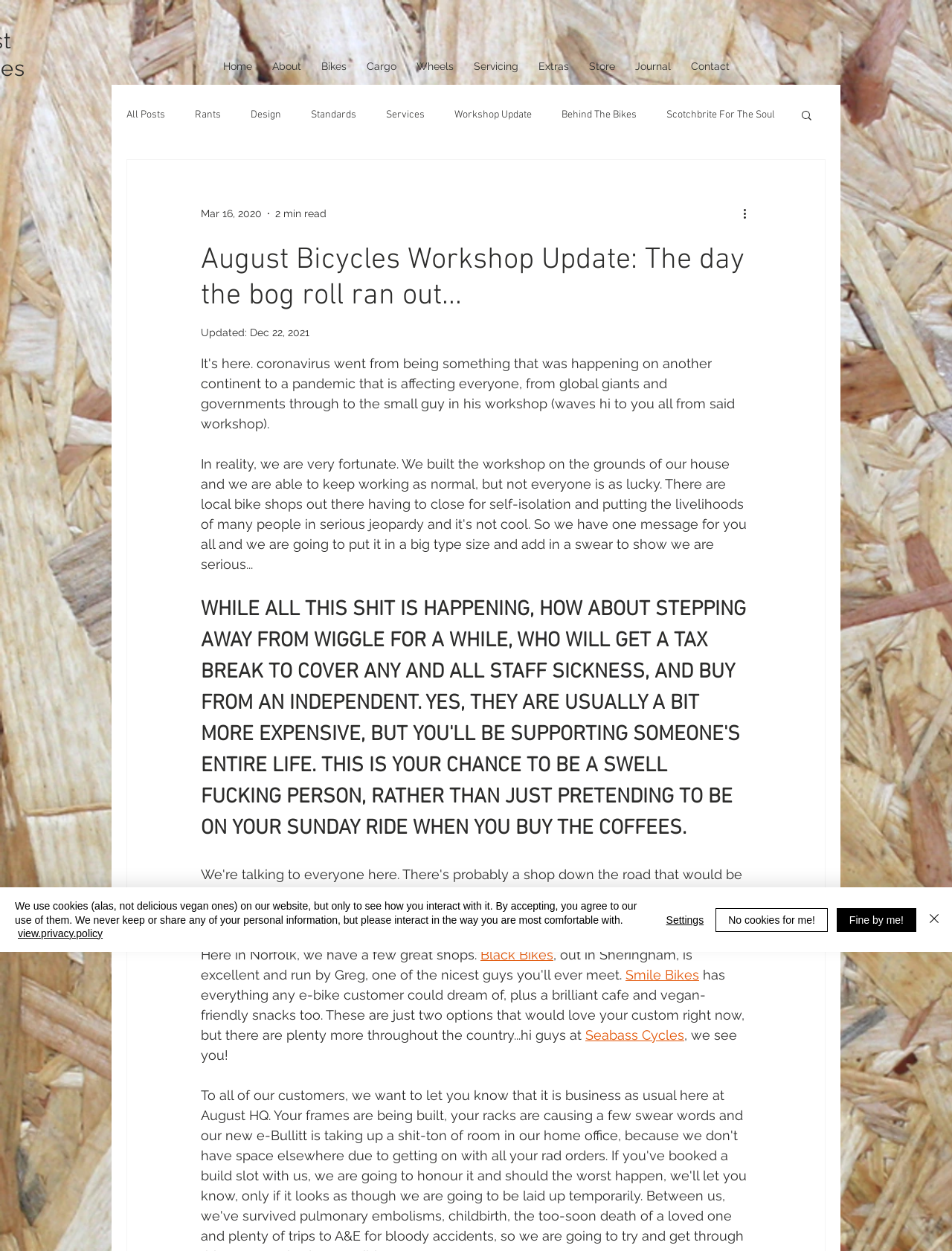Provide the bounding box coordinates of the section that needs to be clicked to accomplish the following instruction: "go to home page."

None